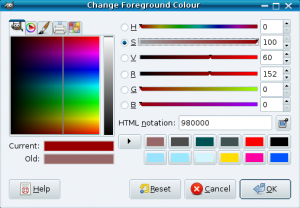What is the focus of the accompanying instructional text?
Please utilize the information in the image to give a detailed response to the question.

The instructional text emphasizes the importance of selecting highly saturated colors for effective usage in artistic applications, indicating that the focus is on maximizing saturation to achieve vibrant effects.